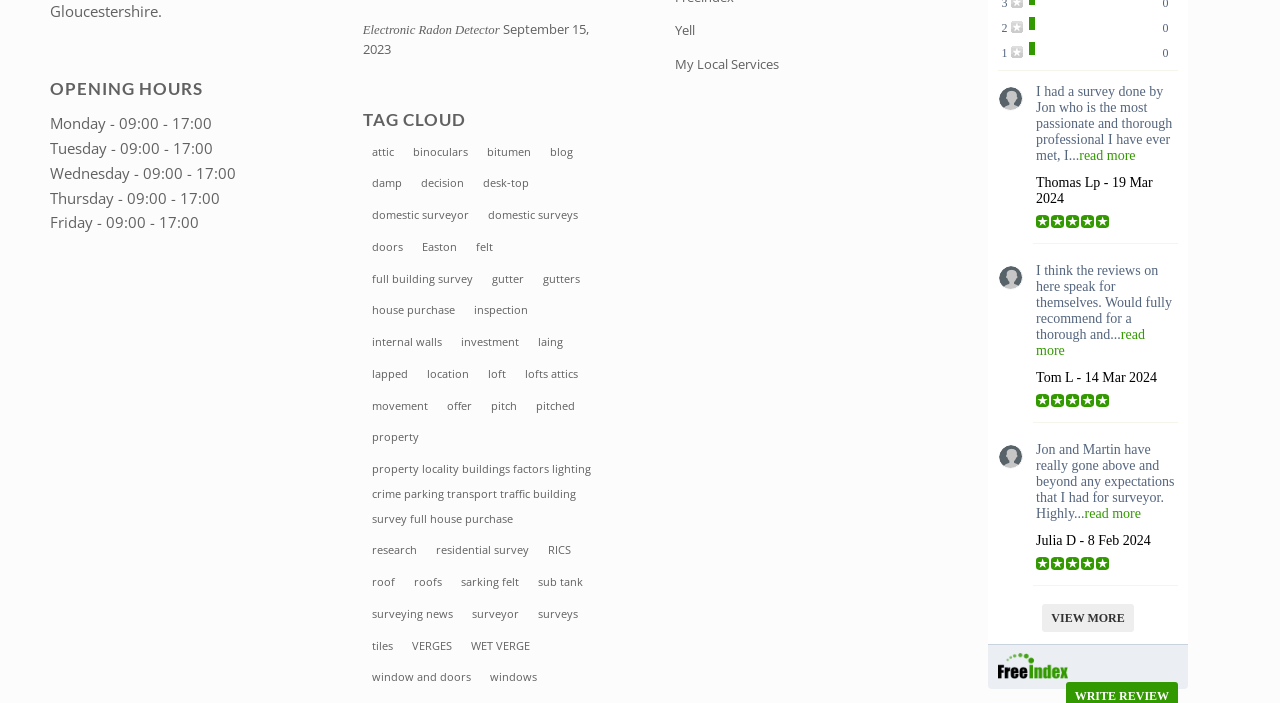Respond to the following question using a concise word or phrase: 
How many reviews are there on this webpage?

196